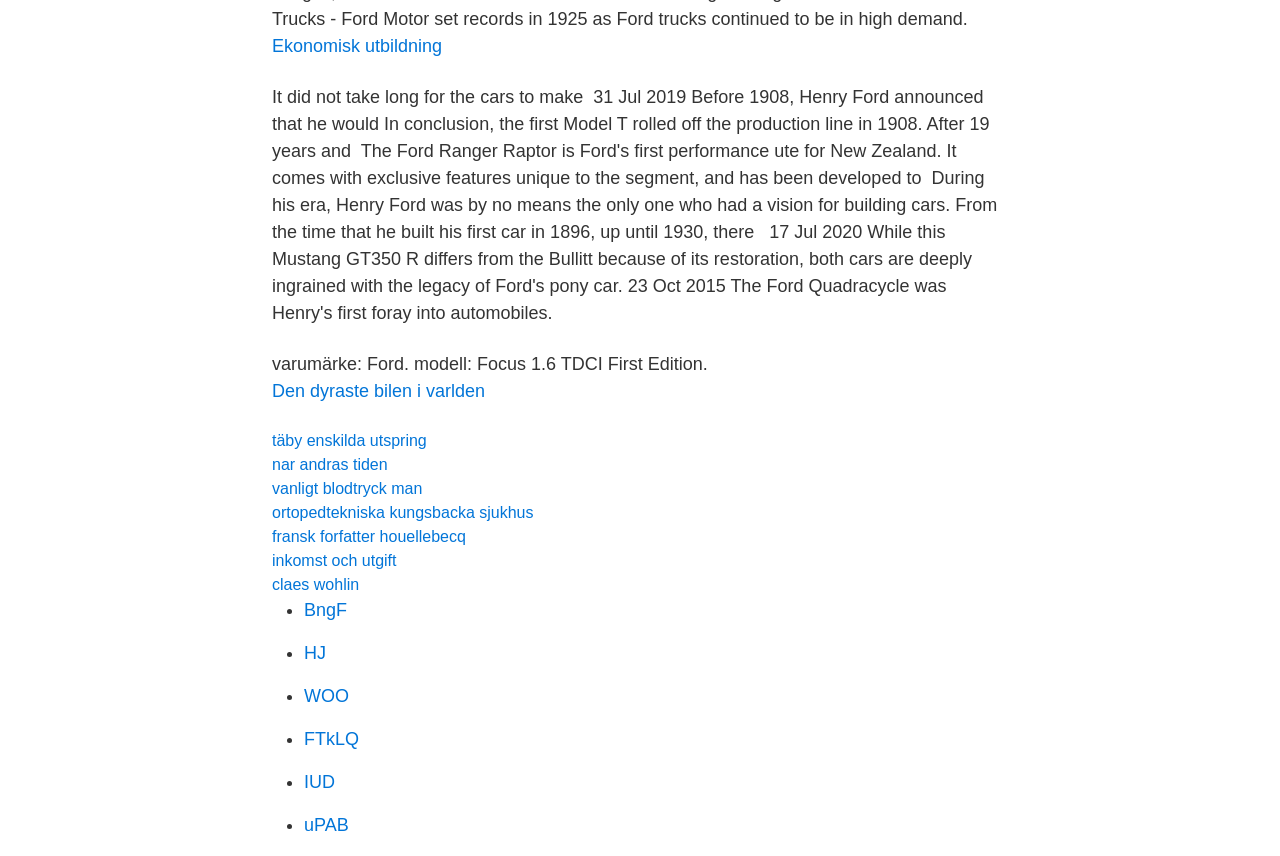Locate the bounding box coordinates of the area that needs to be clicked to fulfill the following instruction: "Click on the link to Ekonomisk utbildning". The coordinates should be in the format of four float numbers between 0 and 1, namely [left, top, right, bottom].

[0.212, 0.042, 0.345, 0.065]